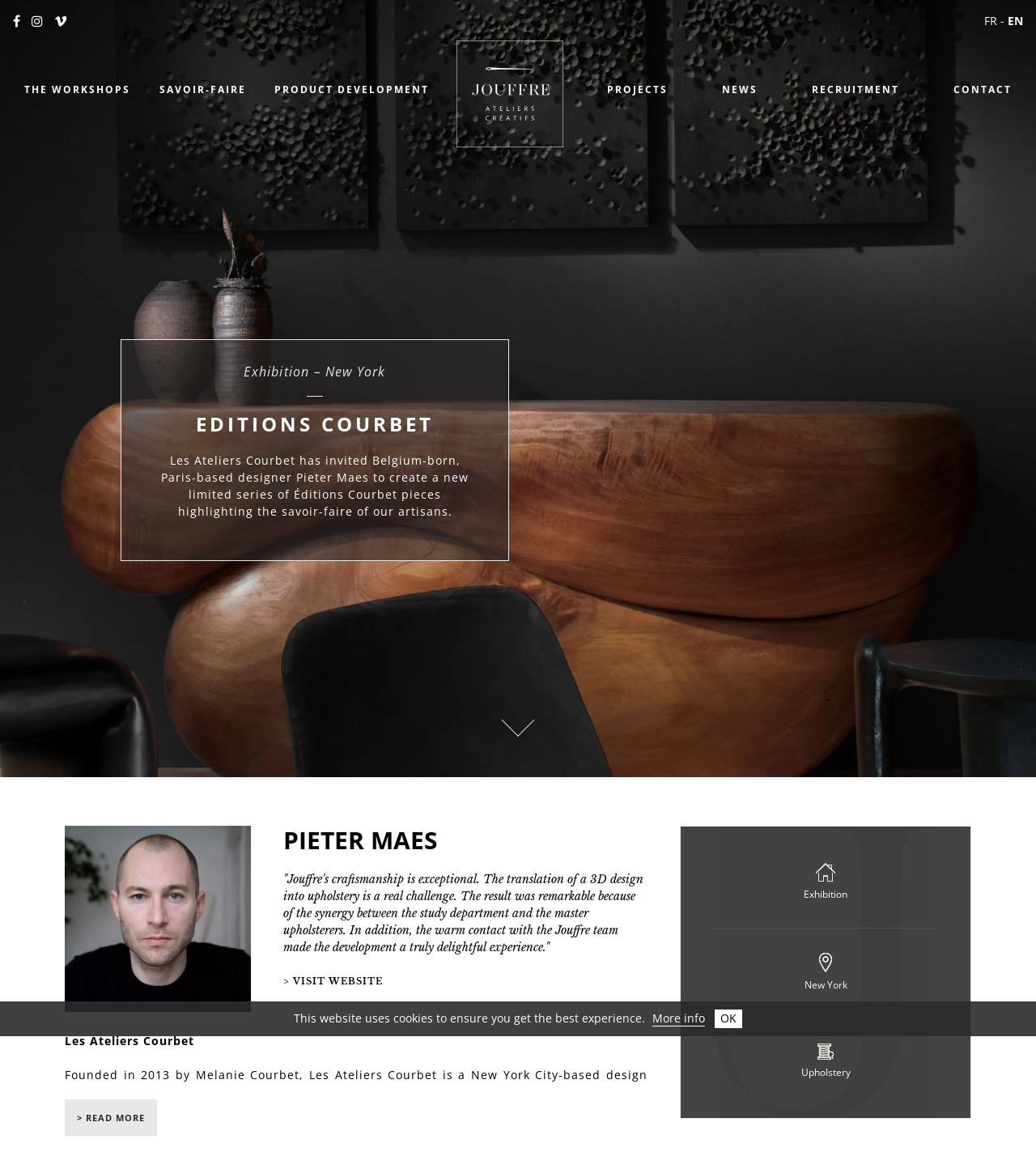Please look at the image and answer the question with a detailed explanation: What is the location of the exhibition?

The location of the exhibition is New York, which is mentioned in the text as part of the heading 'Exhibition – New York', and also appears as a separate text element on the webpage.